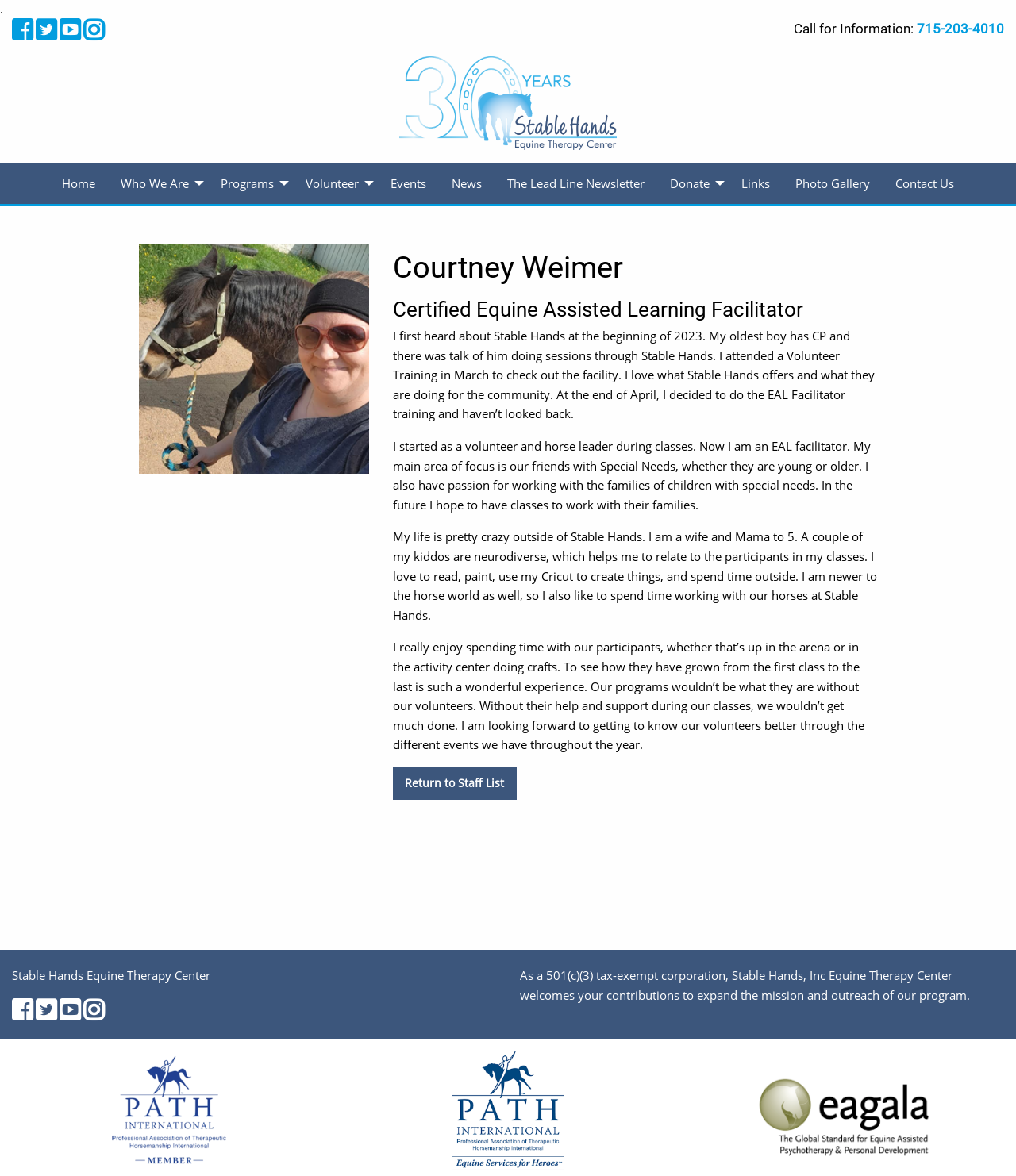What is the name of the organization?
Relying on the image, give a concise answer in one word or a brief phrase.

Stable Hands Equine Therapy Center